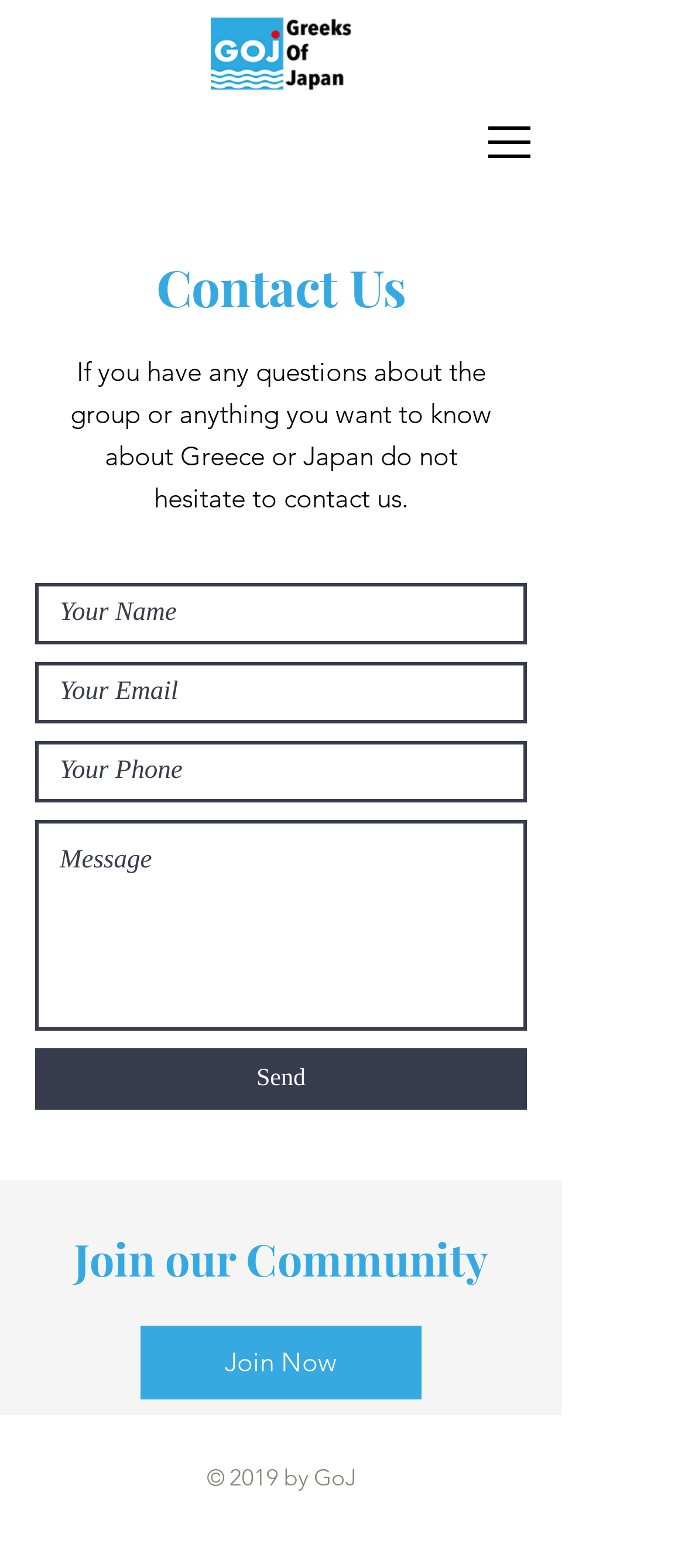Determine the bounding box coordinates for the UI element matching this description: "placeholder="Message"".

[0.051, 0.523, 0.769, 0.657]